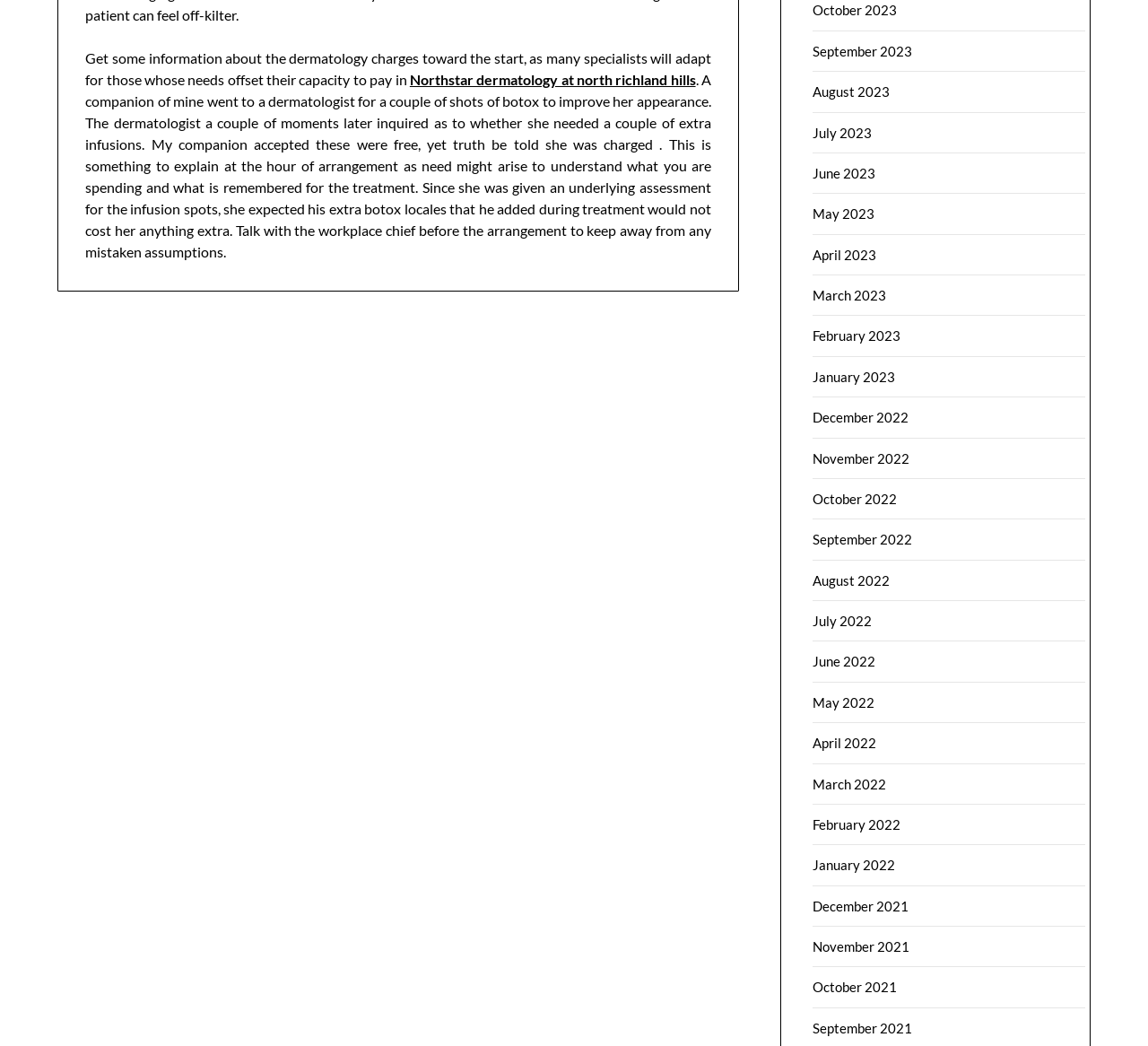Identify the bounding box coordinates of the clickable section necessary to follow the following instruction: "View the information posted in October 2023". The coordinates should be presented as four float numbers from 0 to 1, i.e., [left, top, right, bottom].

[0.708, 0.002, 0.782, 0.018]